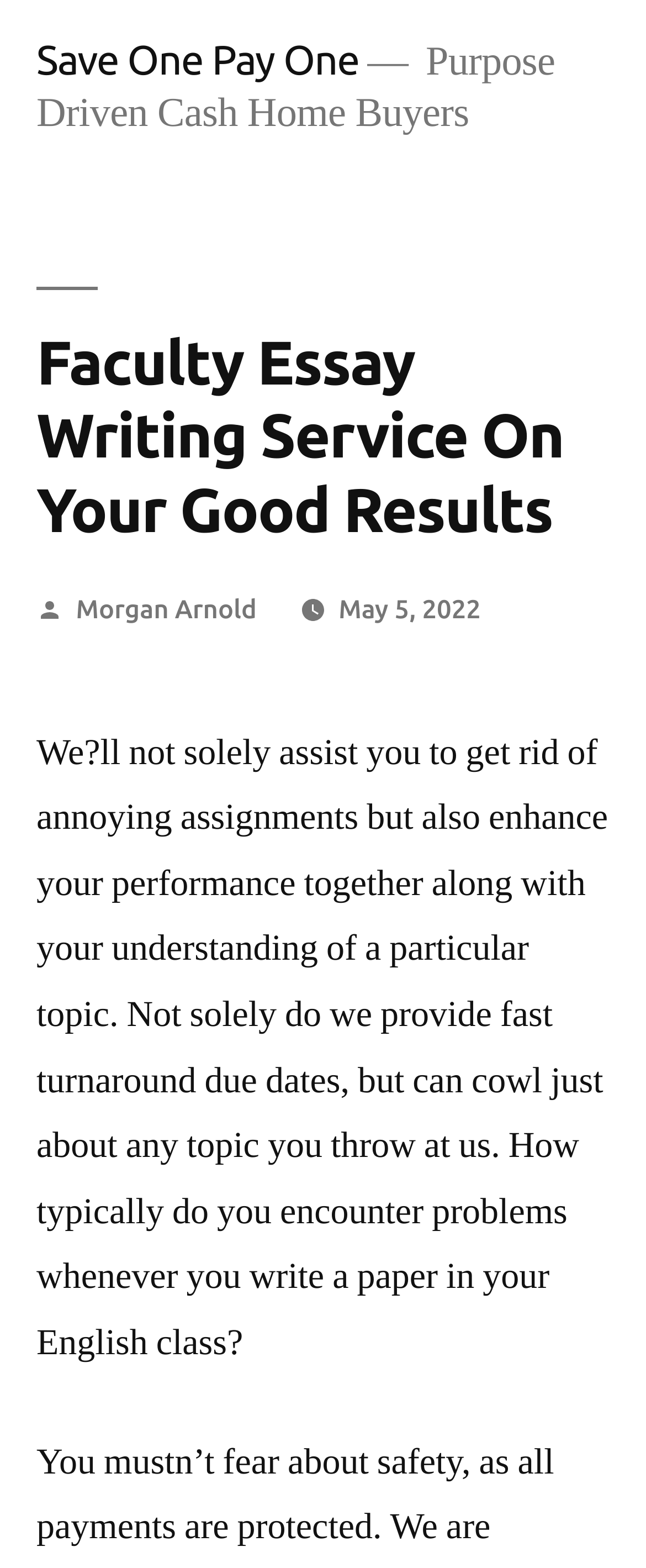When was the article published?
Answer the question based on the image using a single word or a brief phrase.

May 5, 2022